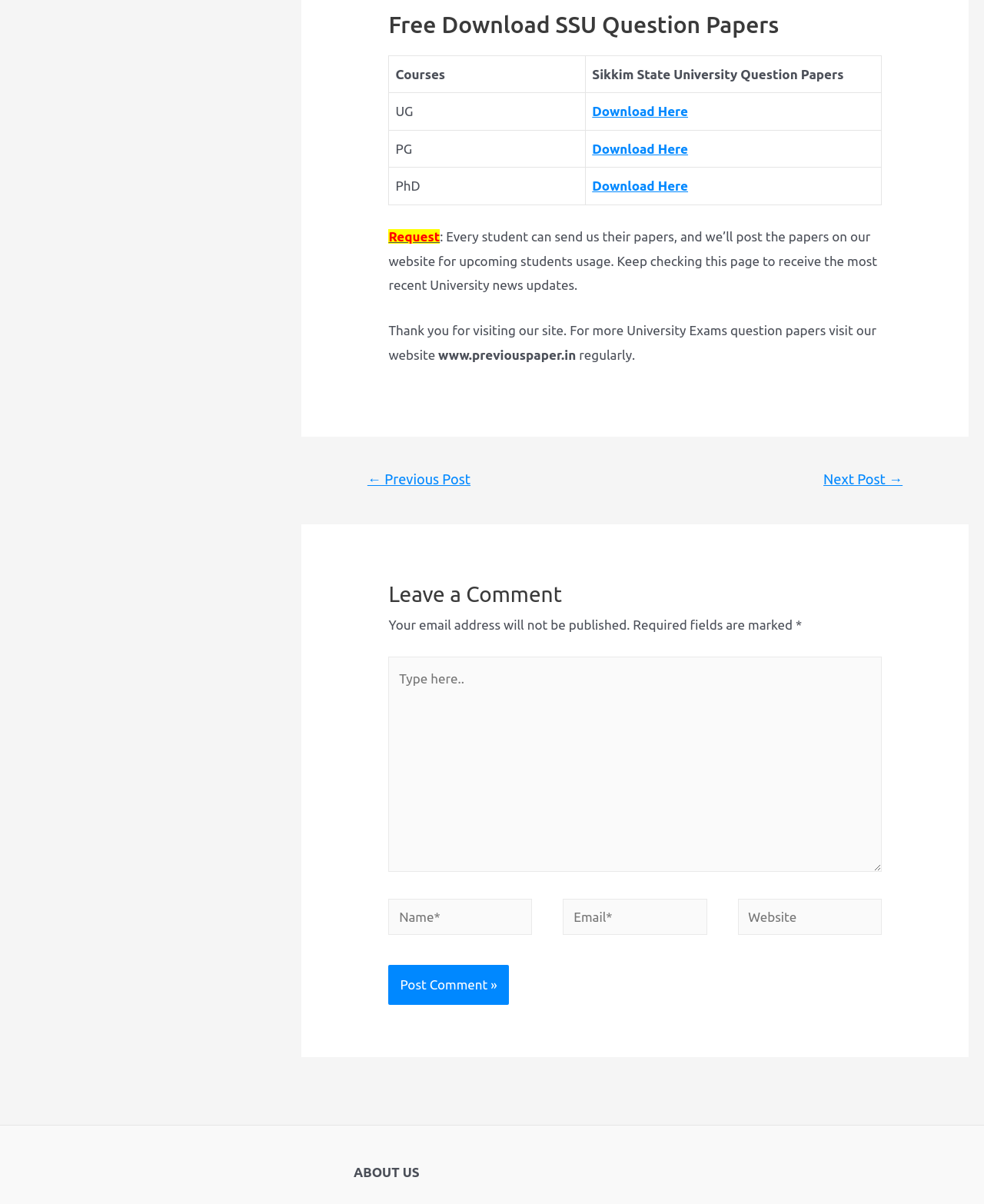Carefully observe the image and respond to the question with a detailed answer:
What is the purpose of this website?

Based on the text 'PreviousPaper.in provides free educational information and preparation tips to help college or university students.', it can be inferred that the purpose of this website is to provide educational information and preparation tips to help college or university students.